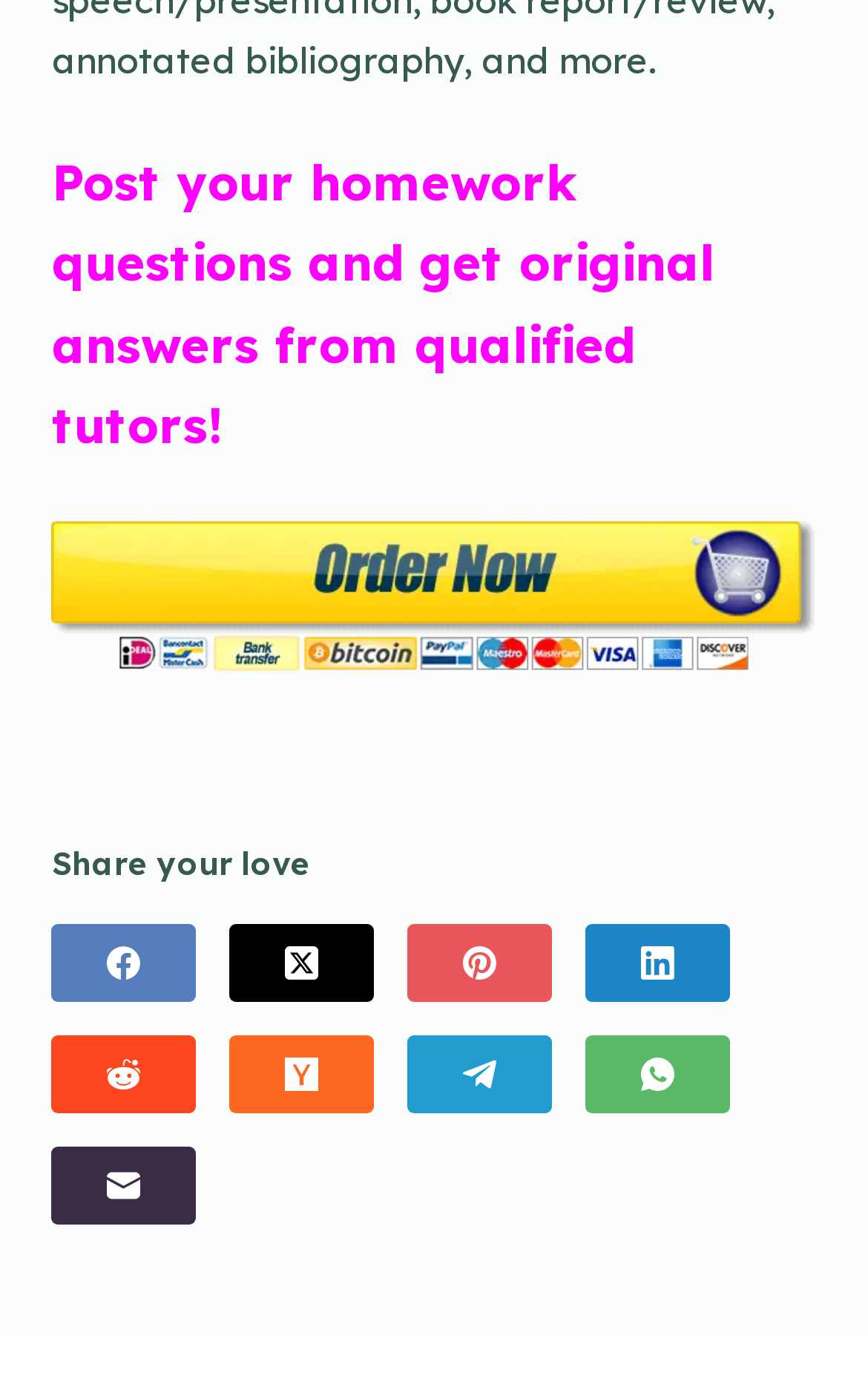Predict the bounding box coordinates of the area that should be clicked to accomplish the following instruction: "Share on Twitter". The bounding box coordinates should consist of four float numbers between 0 and 1, i.e., [left, top, right, bottom].

[0.265, 0.674, 0.432, 0.73]